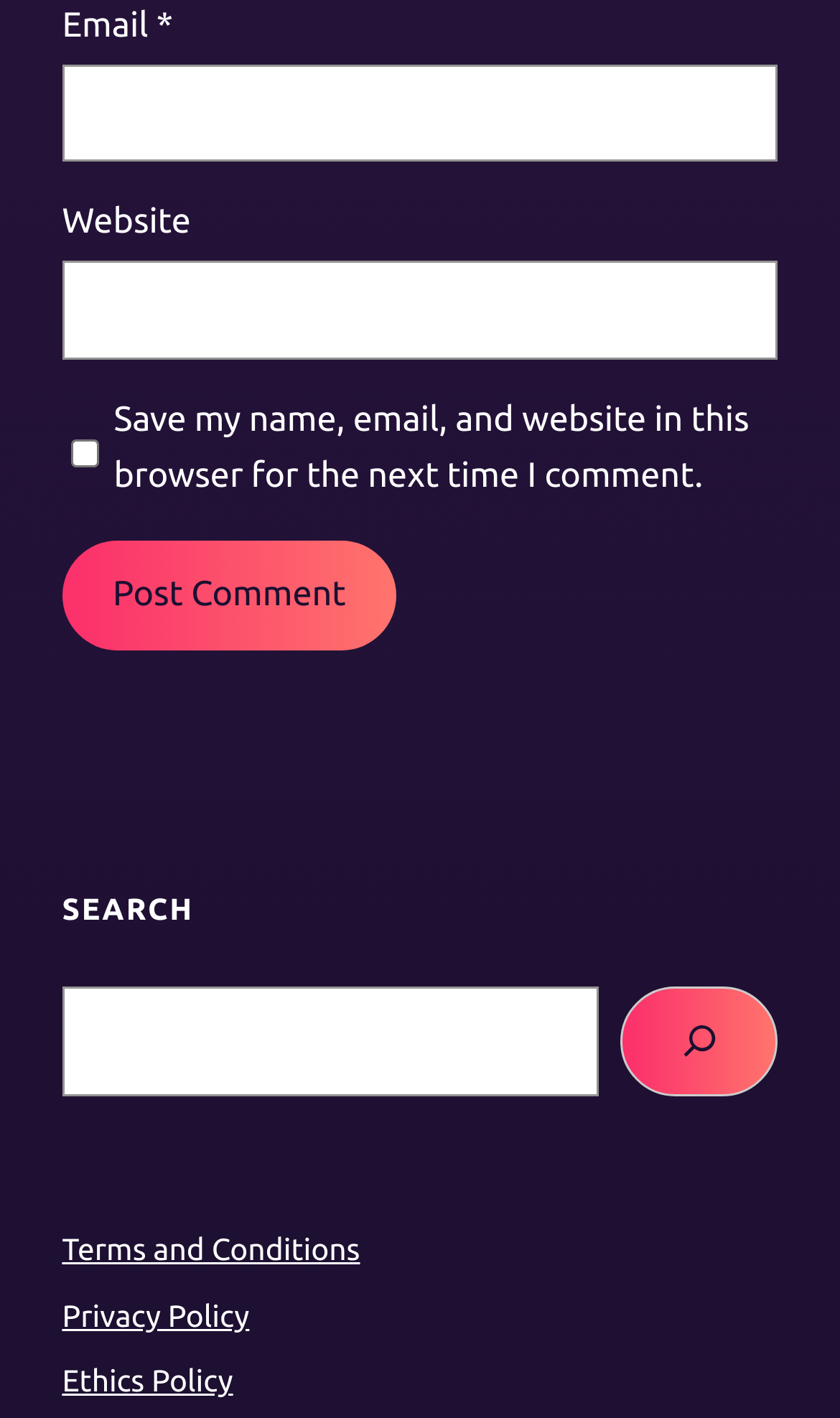What is the label of the first input field?
Please provide a single word or phrase as your answer based on the image.

Email